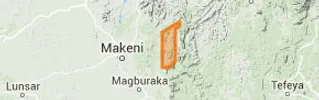What is the location of Area 1 relative to Makeni?
Please utilize the information in the image to give a detailed response to the question.

According to the caption, Area 1 is positioned northeast of Makeni, which provides information about its geographical location.